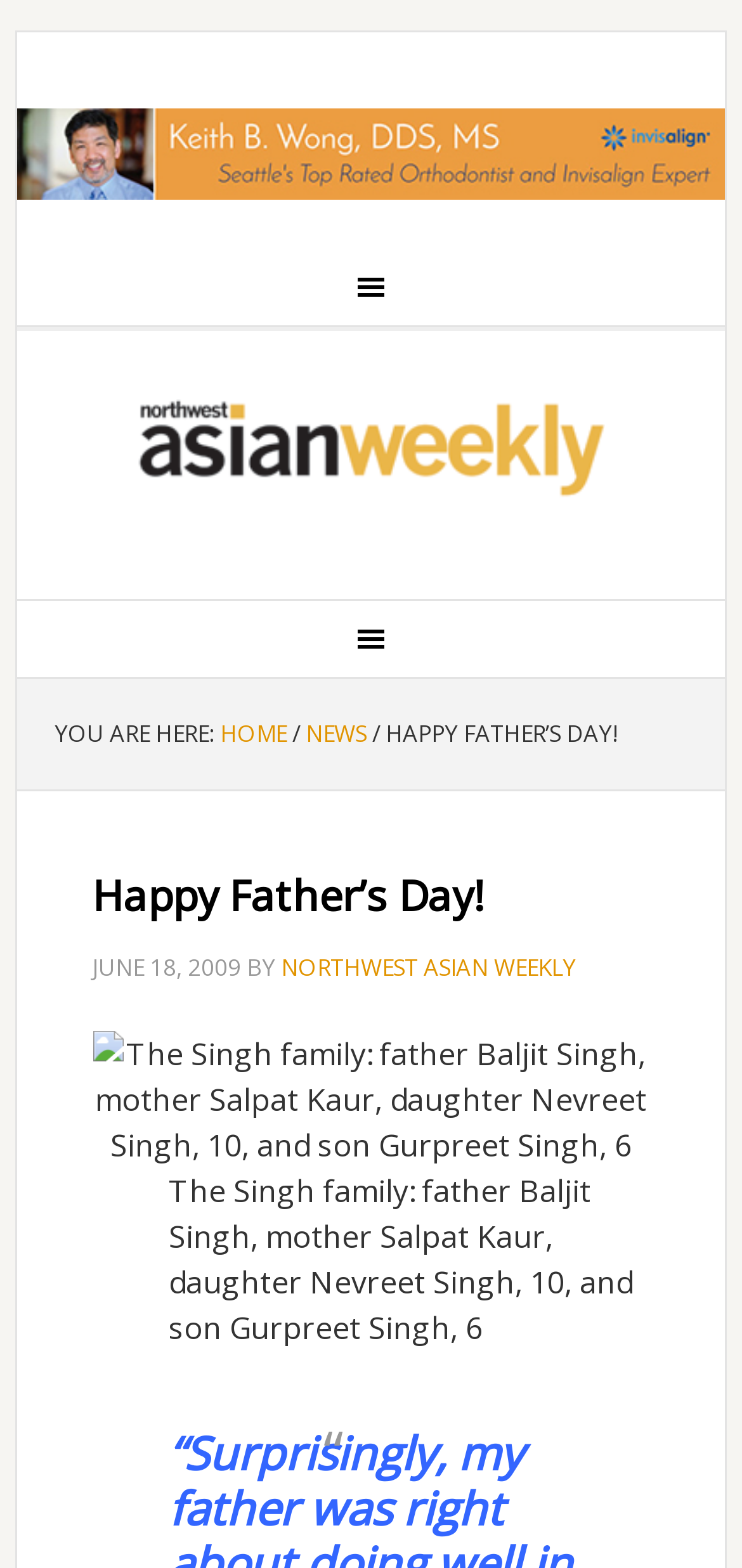From the webpage screenshot, predict the bounding box coordinates (top-left x, top-left y, bottom-right x, bottom-right y) for the UI element described here: Northwest Asian Weekly

[0.023, 0.235, 0.977, 0.338]